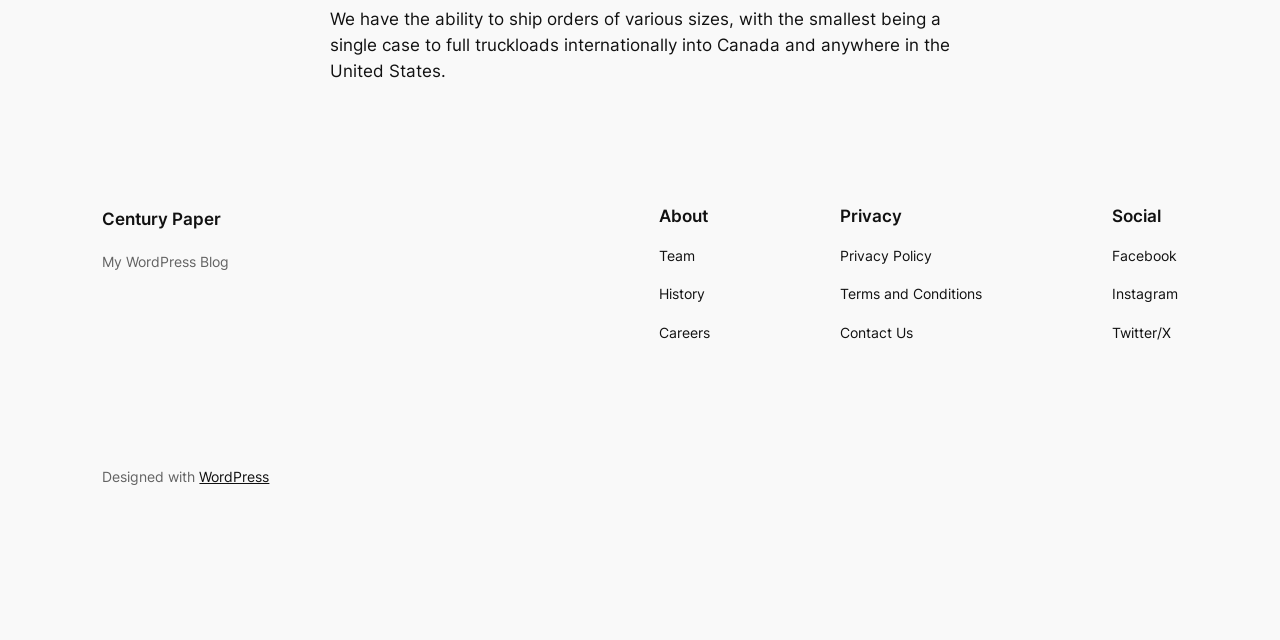Using the given description, provide the bounding box coordinates formatted as (top-left x, top-left y, bottom-right x, bottom-right y), with all values being floating point numbers between 0 and 1. Description: Century Paper

[0.08, 0.326, 0.173, 0.357]